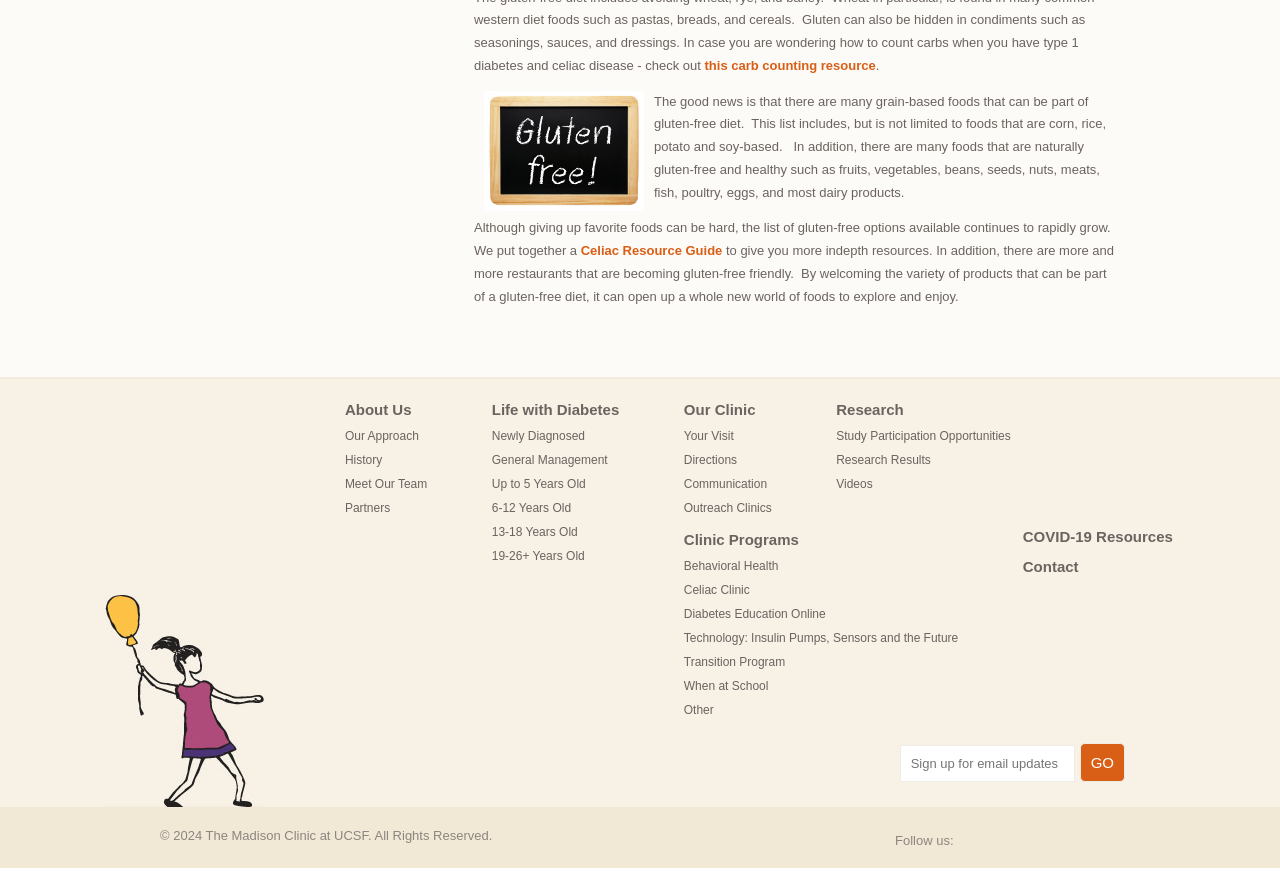Specify the bounding box coordinates of the area to click in order to execute this command: 'Click on the 'About Us' link'. The coordinates should consist of four float numbers ranging from 0 to 1, and should be formatted as [left, top, right, bottom].

[0.269, 0.46, 0.322, 0.479]